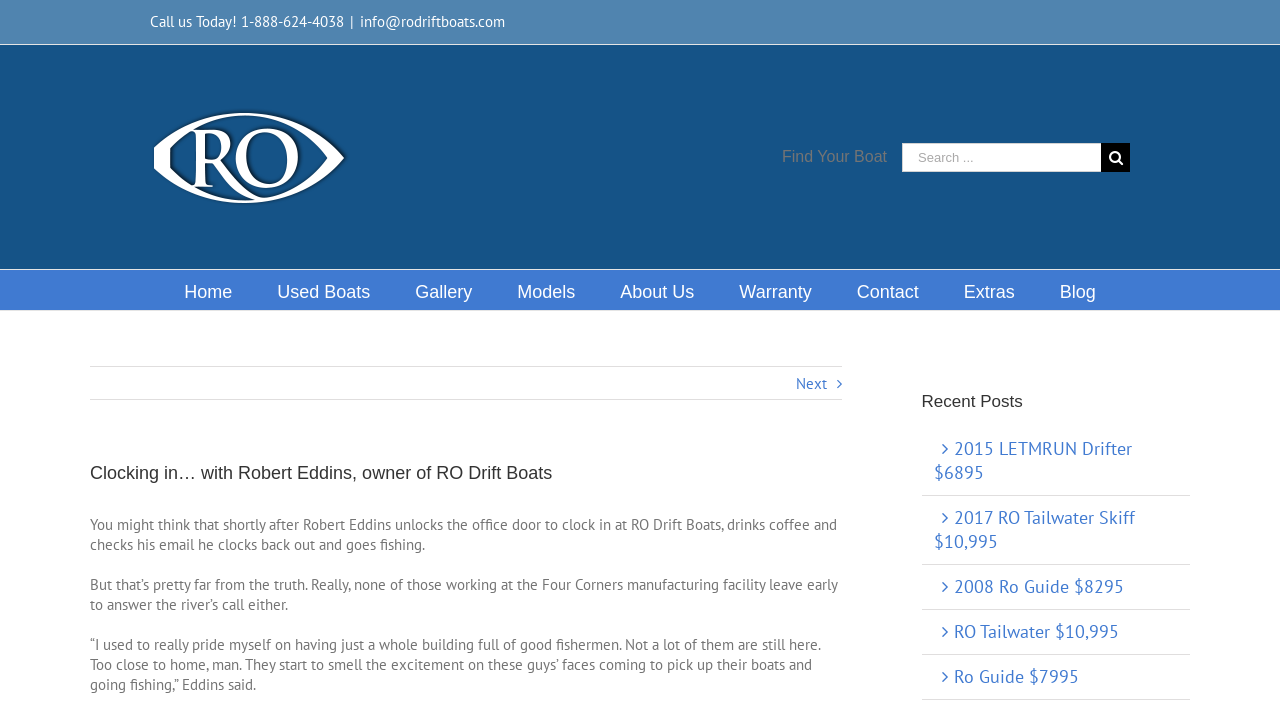Determine the bounding box for the HTML element described here: "info@rodriftboats.com". The coordinates should be given as [left, top, right, bottom] with each number being a float between 0 and 1.

[0.281, 0.017, 0.395, 0.044]